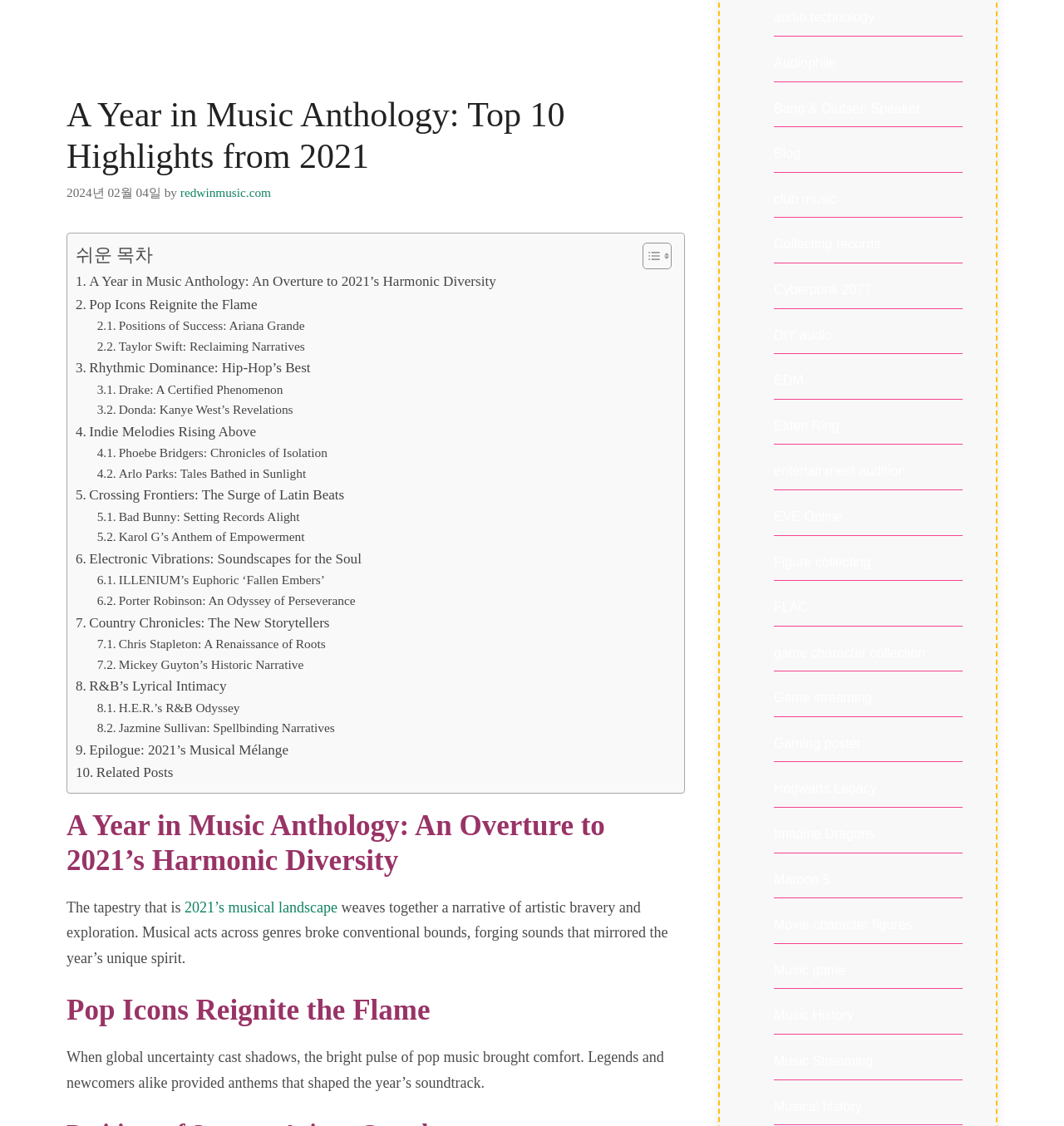Find the bounding box of the UI element described as: "Movie character figures". The bounding box coordinates should be given as four float values between 0 and 1, i.e., [left, top, right, bottom].

[0.727, 0.815, 0.857, 0.827]